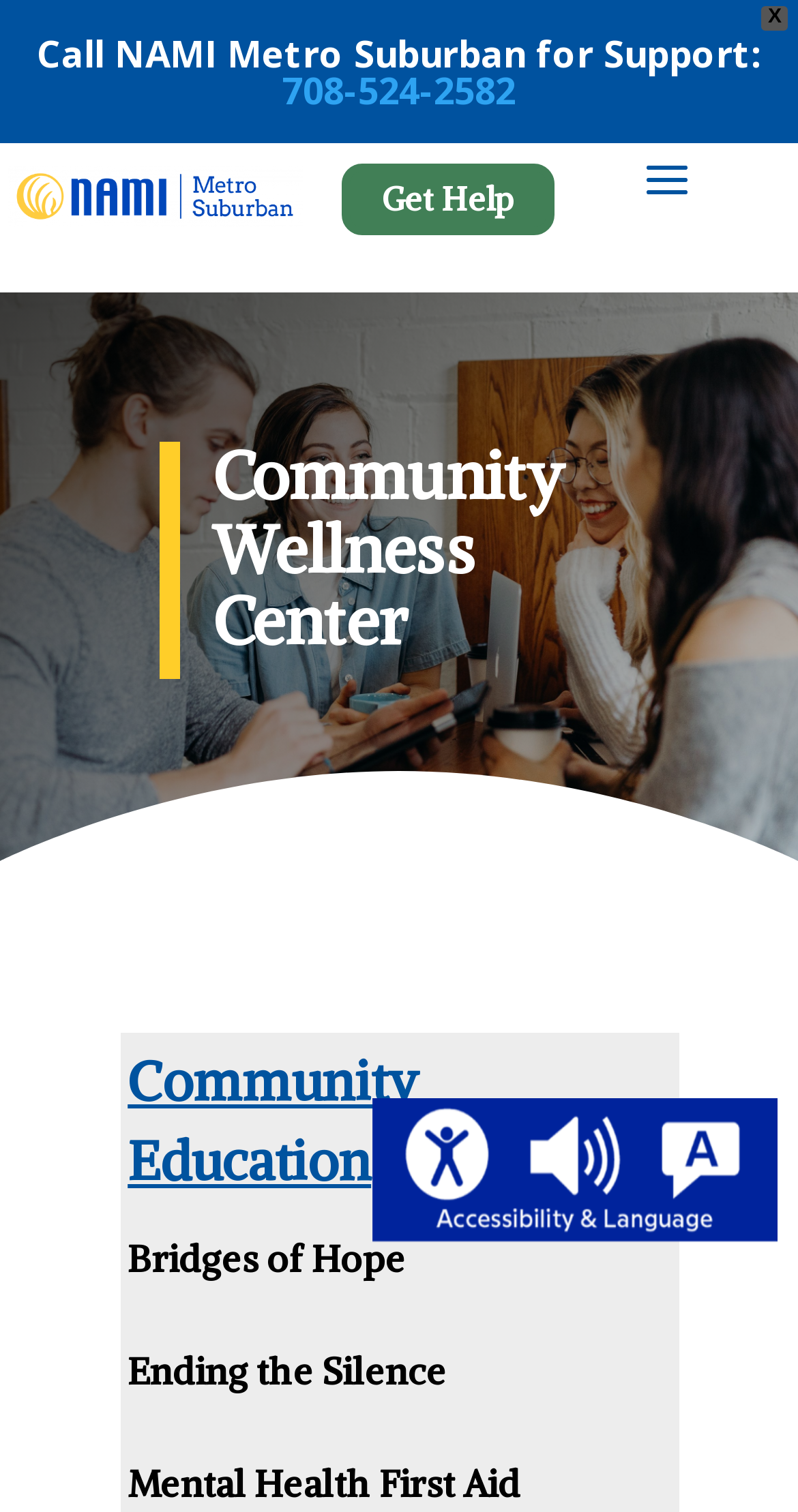Based on the provided description, "Bridges of Hope", find the bounding box of the corresponding UI element in the screenshot.

[0.16, 0.817, 0.509, 0.848]